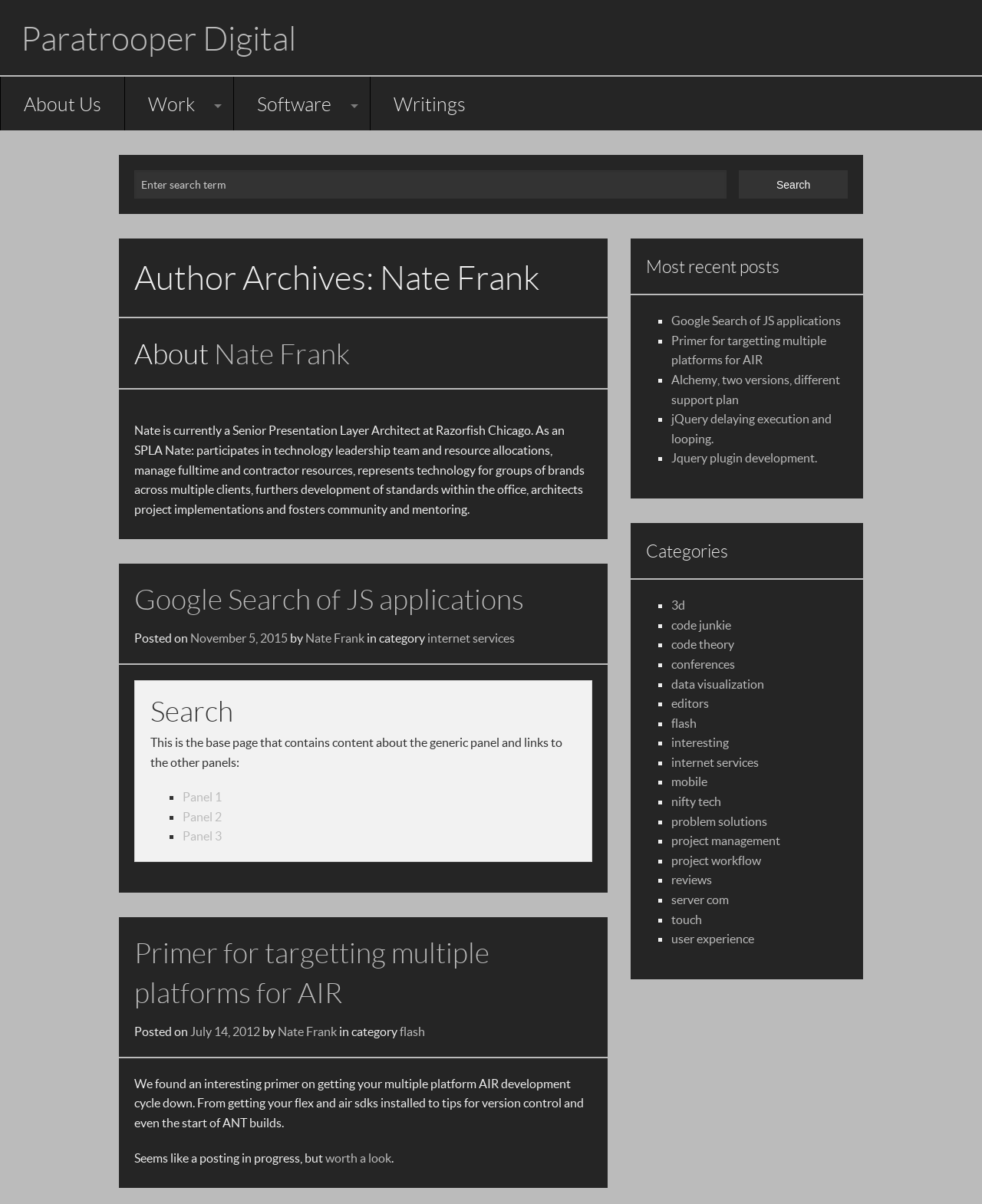Identify the bounding box coordinates of the clickable section necessary to follow the following instruction: "Read about Nate Frank". The coordinates should be presented as four float numbers from 0 to 1, i.e., [left, top, right, bottom].

[0.137, 0.277, 0.603, 0.31]